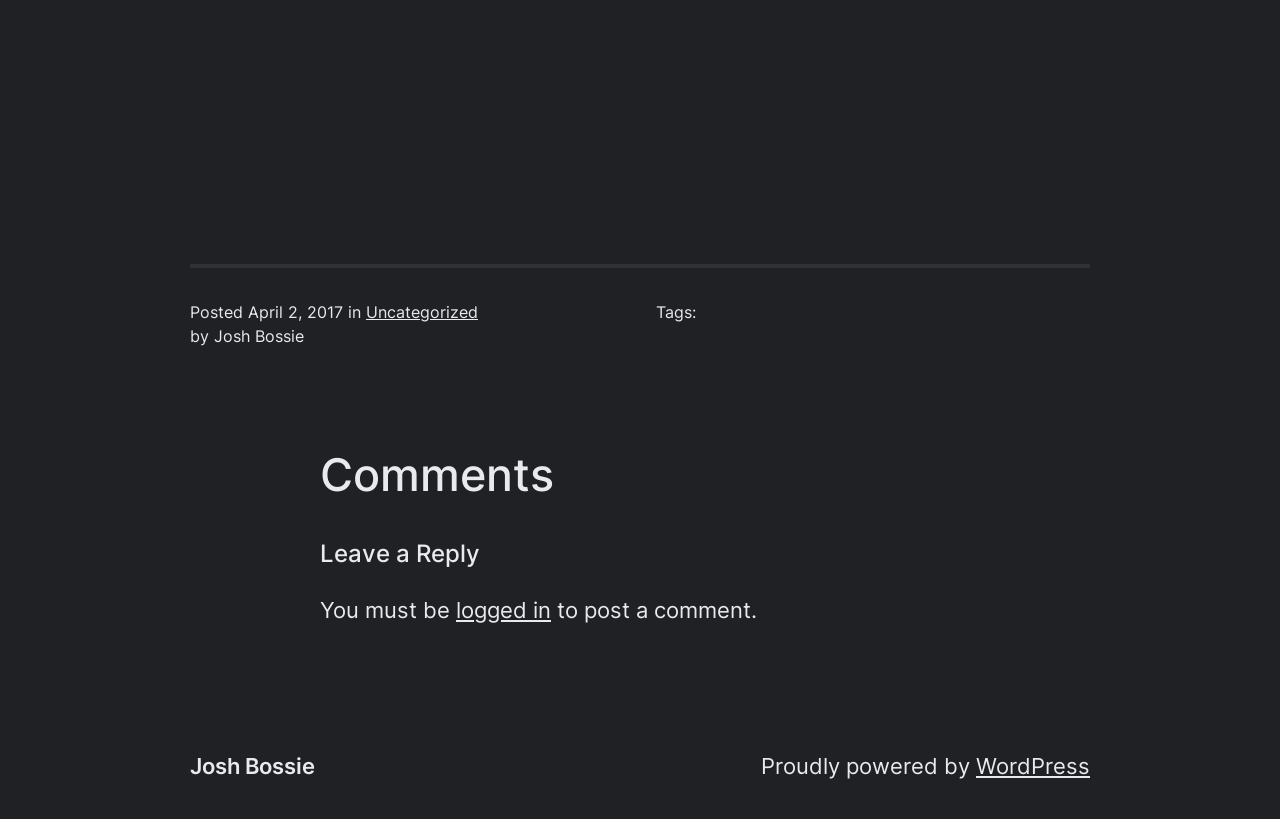What is the category of the post?
Please provide a comprehensive answer to the question based on the webpage screenshot.

I found the category of the post by looking at the link element with the text 'Uncategorized'.